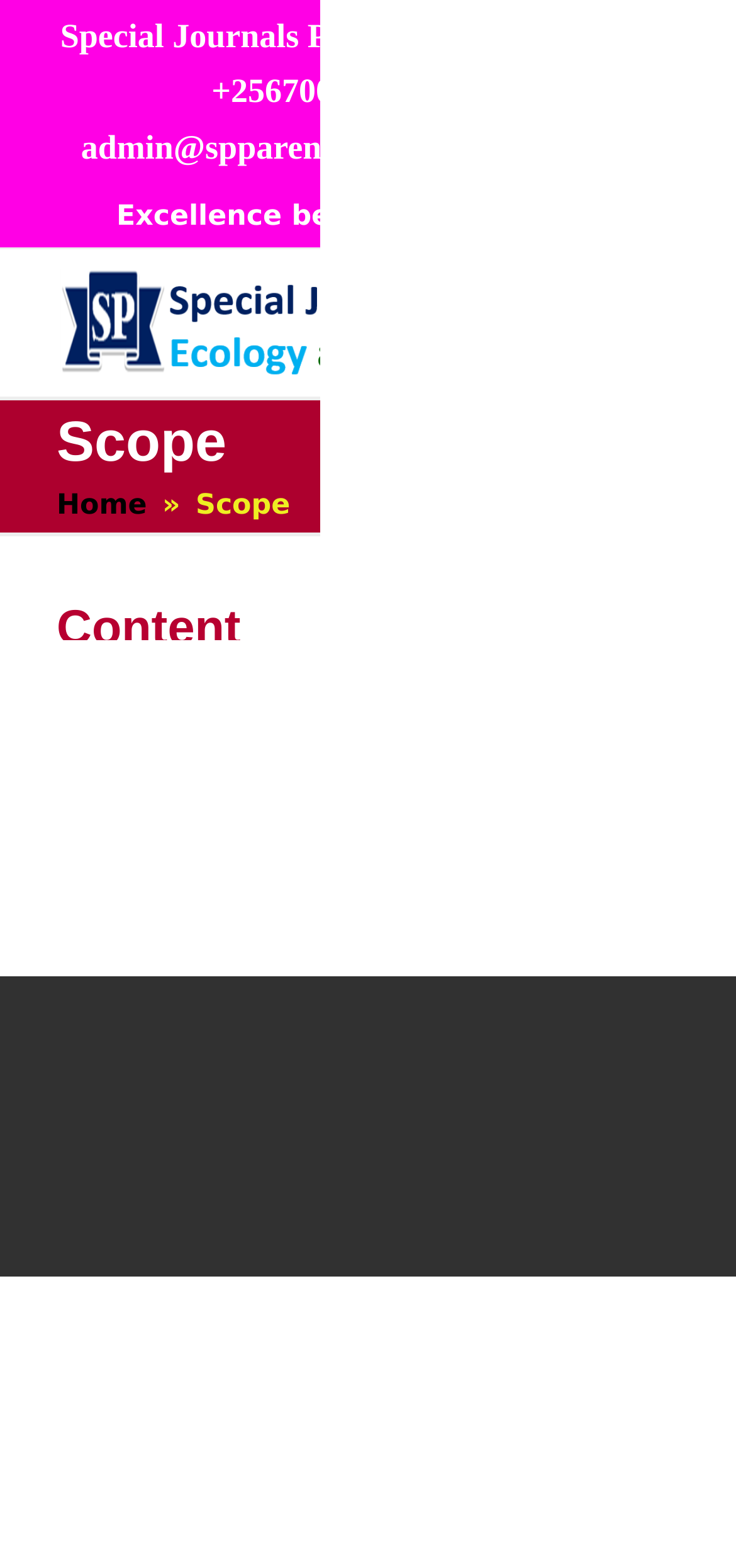Please provide a brief answer to the following inquiry using a single word or phrase:
How many content sections are listed on the webpage?

3